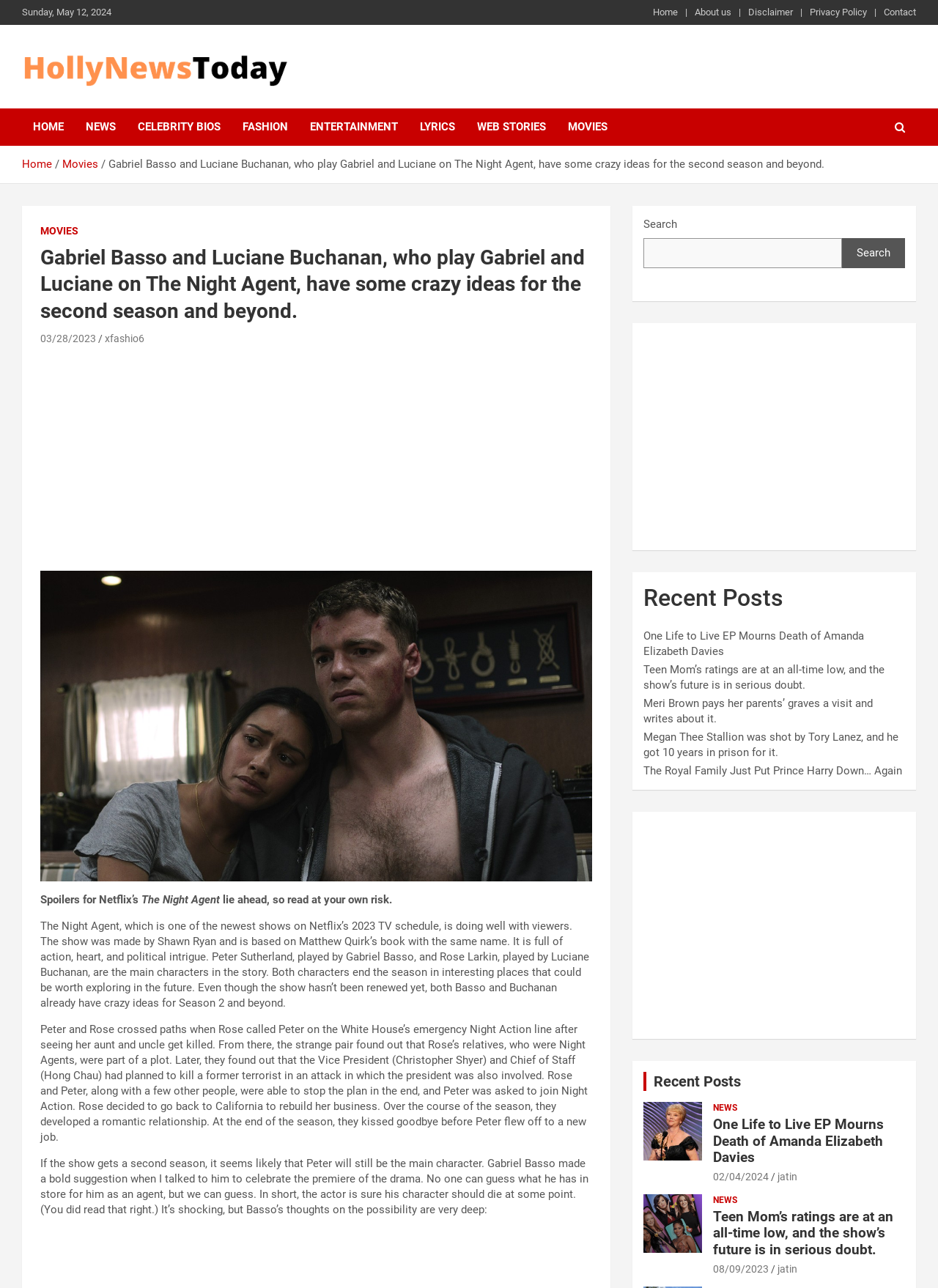Specify the bounding box coordinates of the area to click in order to execute this command: 'Check the recent post about One Life to Live EP Mourns Death of Amanda Elizabeth Davies'. The coordinates should consist of four float numbers ranging from 0 to 1, and should be formatted as [left, top, right, bottom].

[0.76, 0.866, 0.942, 0.905]